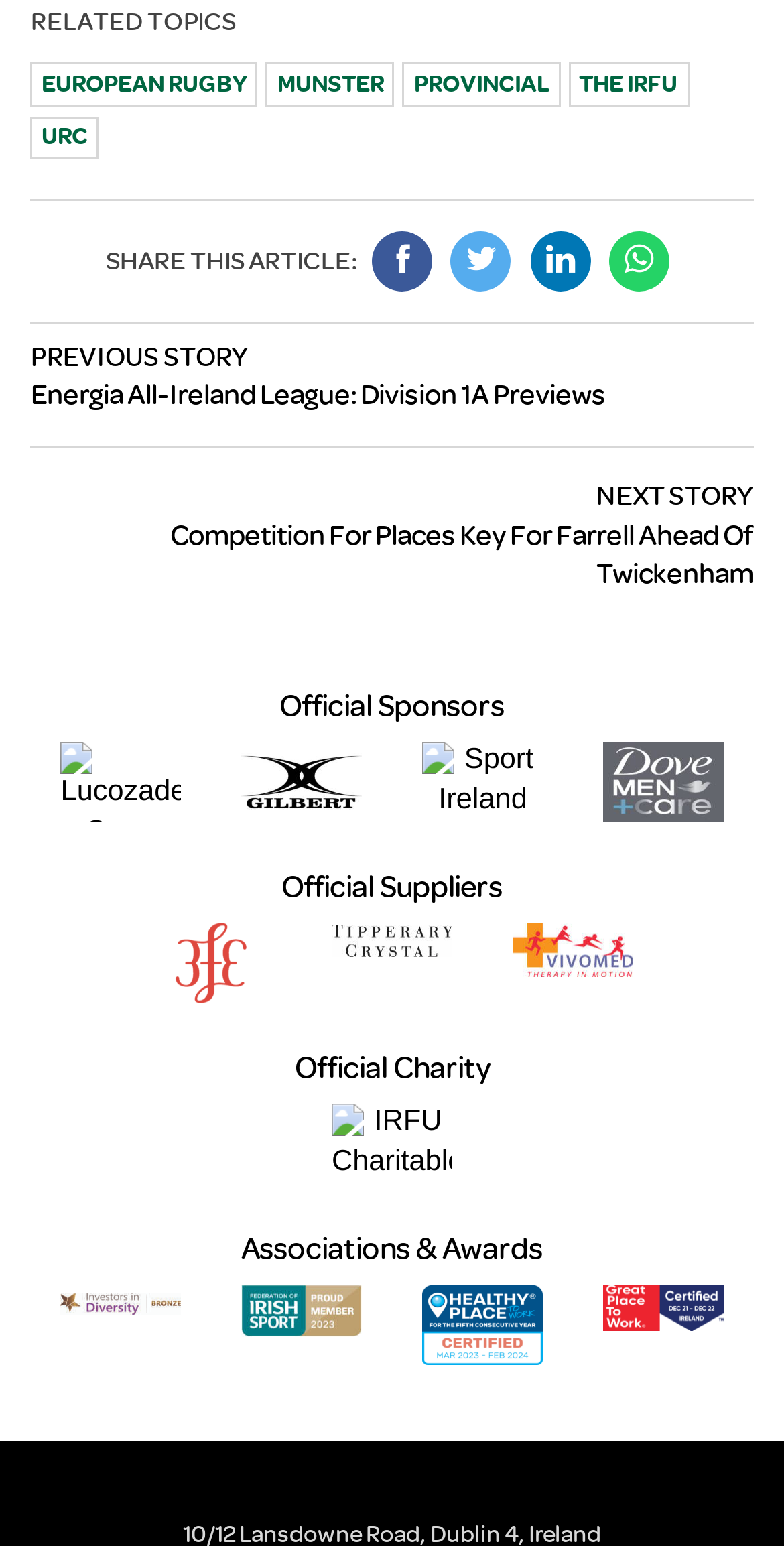How many links are there in the 'RELATED TOPICS' section?
Answer the question with as much detail as you can, using the image as a reference.

I counted the number of links under the 'RELATED TOPICS' section, which are 'EUROPEAN RUGBY', 'MUNSTER', 'PROVINCIAL', 'THE IRFU', and 'URC'. There are 5 links in total.